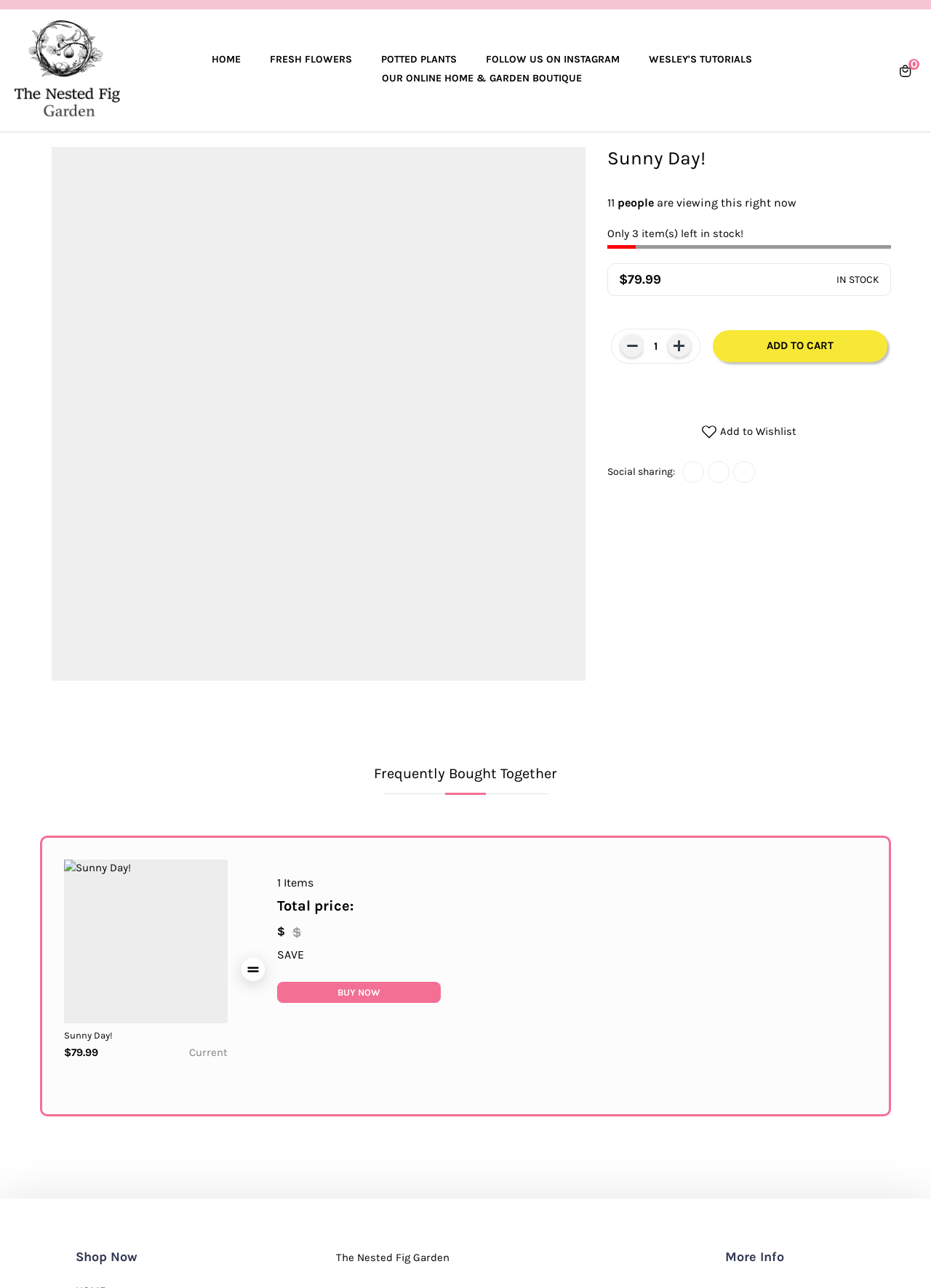Point out the bounding box coordinates of the section to click in order to follow this instruction: "Enter quantity in the text box".

[0.692, 0.256, 0.717, 0.282]